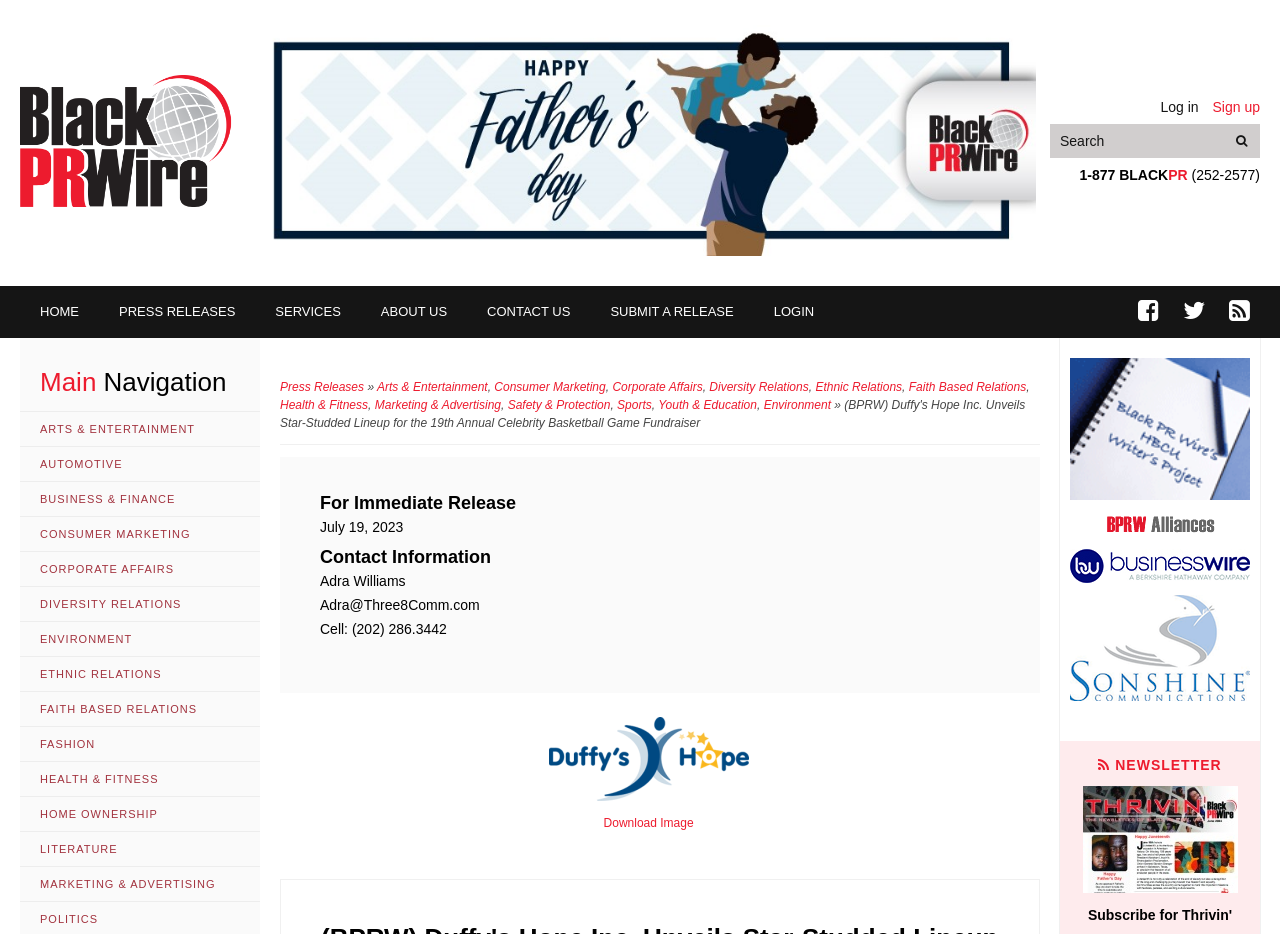Please find the bounding box coordinates of the clickable region needed to complete the following instruction: "view press releases". The bounding box coordinates must consist of four float numbers between 0 and 1, i.e., [left, top, right, bottom].

[0.077, 0.306, 0.199, 0.362]